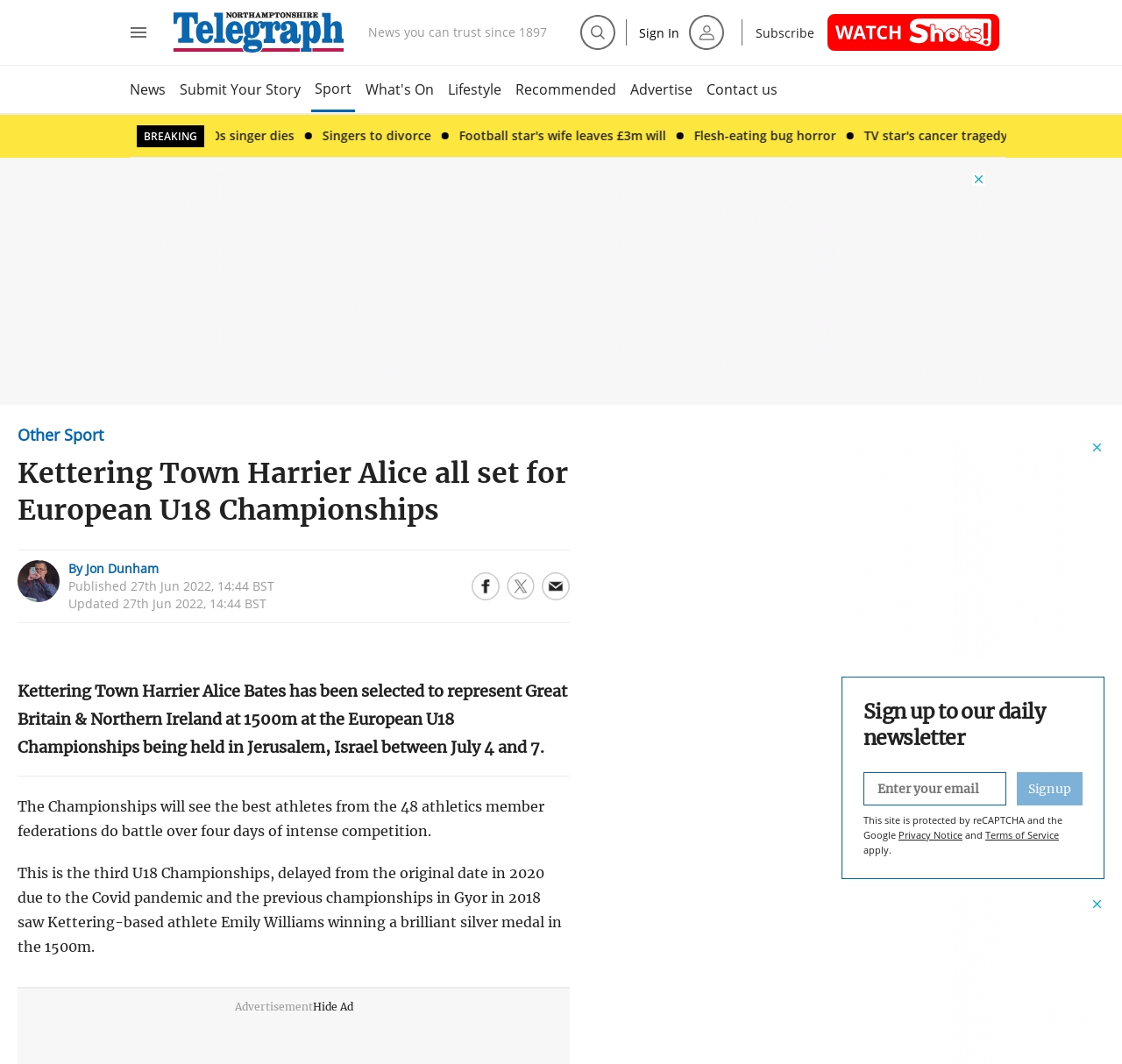Offer a comprehensive description of the webpage’s content and structure.

This webpage appears to be a news article page from a local newspaper. At the top, there is a menu bar with several buttons, including "Open full menu", "Back to homepage", "Search", and "Sign In". Below the menu bar, there is a header section with a logo and a tagline "News you can trust since 1897".

The main content of the page is divided into two sections. On the left side, there is a list of news articles with headings and brief summaries. The articles are arranged in a vertical column, with the most recent ones at the top. Each article has a share button with options to share on Facebook, Twitter, or via email.

On the right side, there is a section with several links to other news categories, including "News", "Sport", "What's On", "Lifestyle", and "Recommended". Below these links, there are several advertisements, including a large banner ad at the top and several smaller ads below.

The main article on the page is about Kettering Town Harrier Alice Bates, who has been selected to represent Great Britain & Northern Ireland at the 1500m event at the European U18 Championships. The article has a heading and a brief summary, followed by a section with the author's name and a publication date. There are also share buttons below the article.

At the bottom of the page, there is a section with a textbox to enter an email address, and links to the Privacy Notice and Terms of Service.